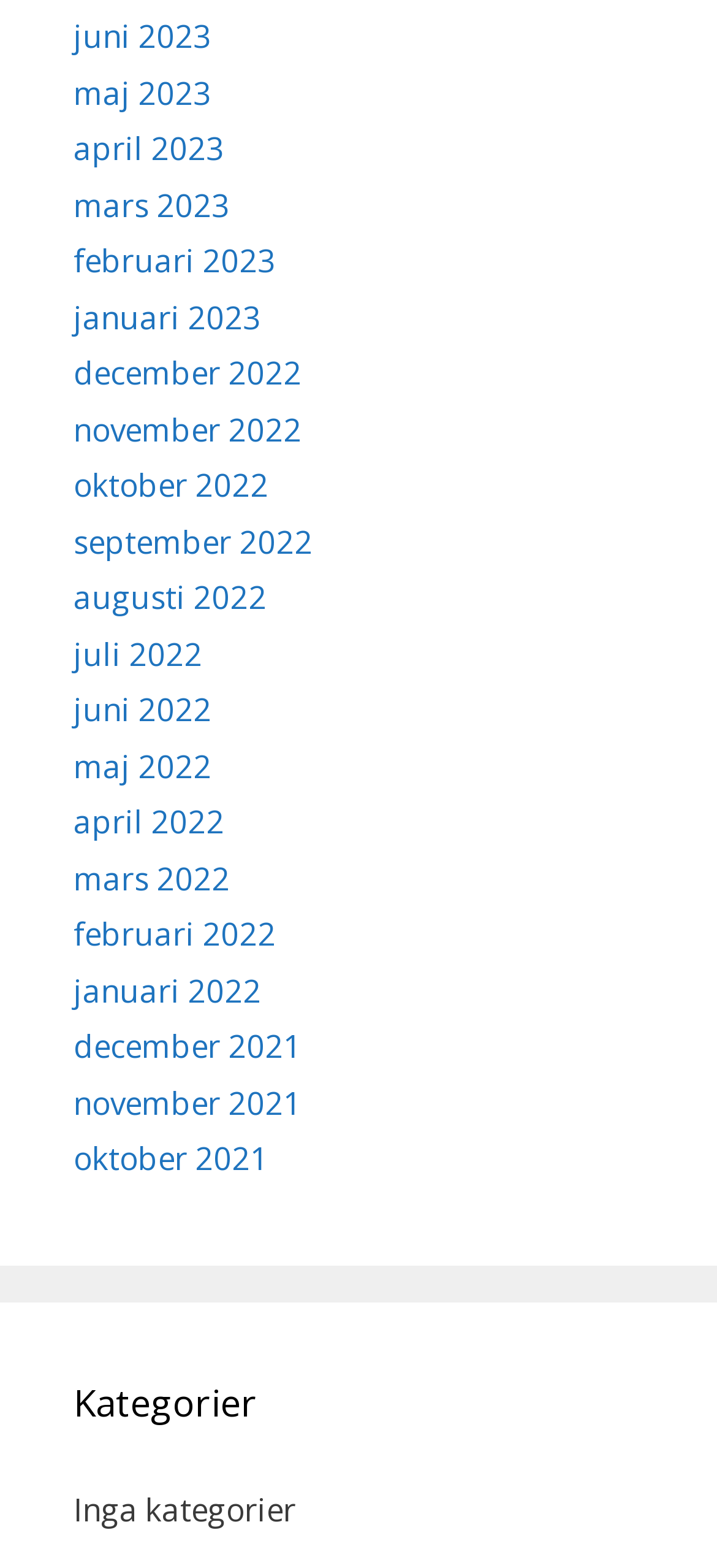Could you highlight the region that needs to be clicked to execute the instruction: "view maj 2022"?

[0.103, 0.475, 0.295, 0.502]